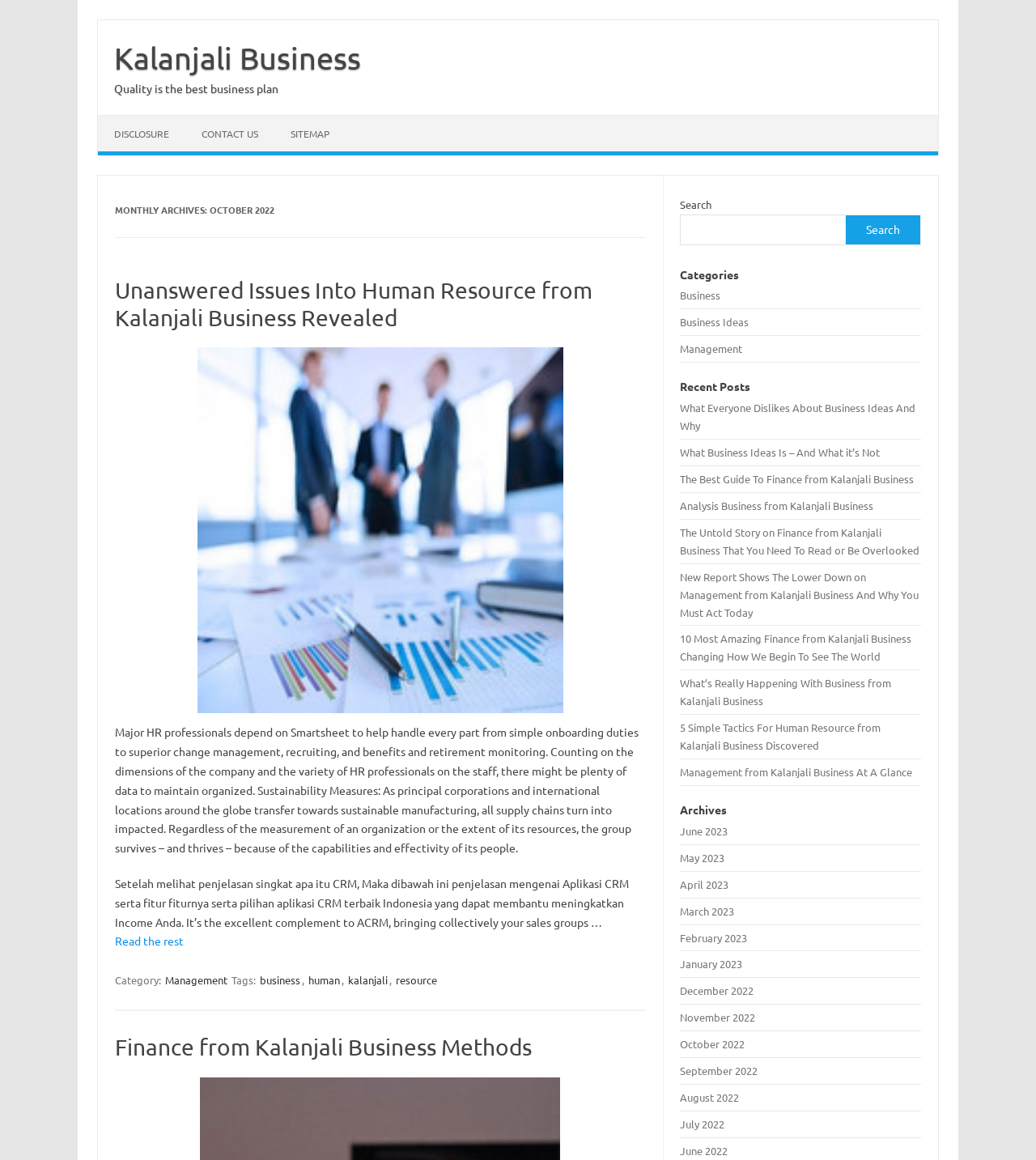Provide the bounding box coordinates of the HTML element this sentence describes: "Business".

[0.657, 0.249, 0.696, 0.261]